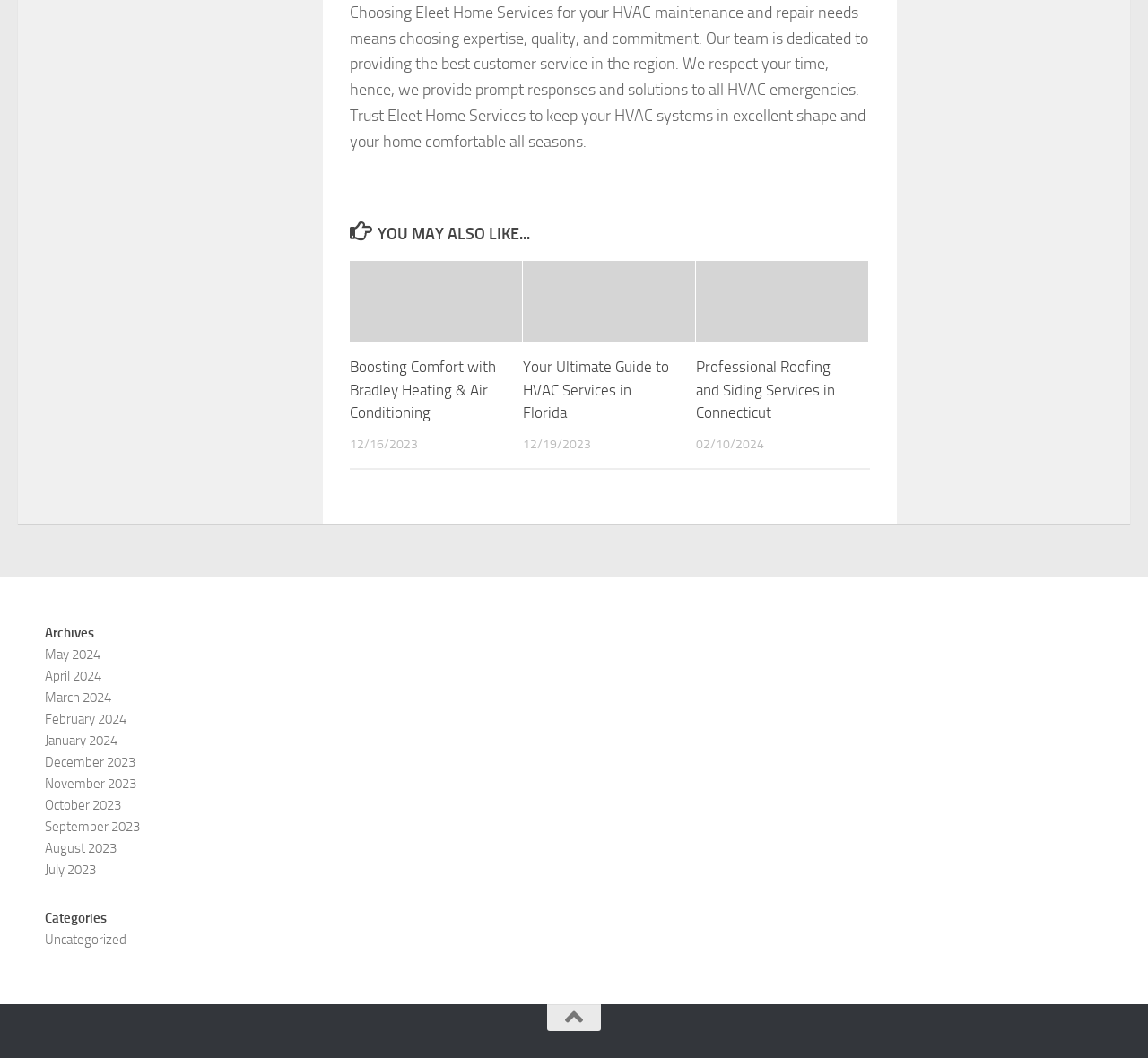Provide a brief response to the question below using one word or phrase:
What is the date of the latest article?

02/10/2024